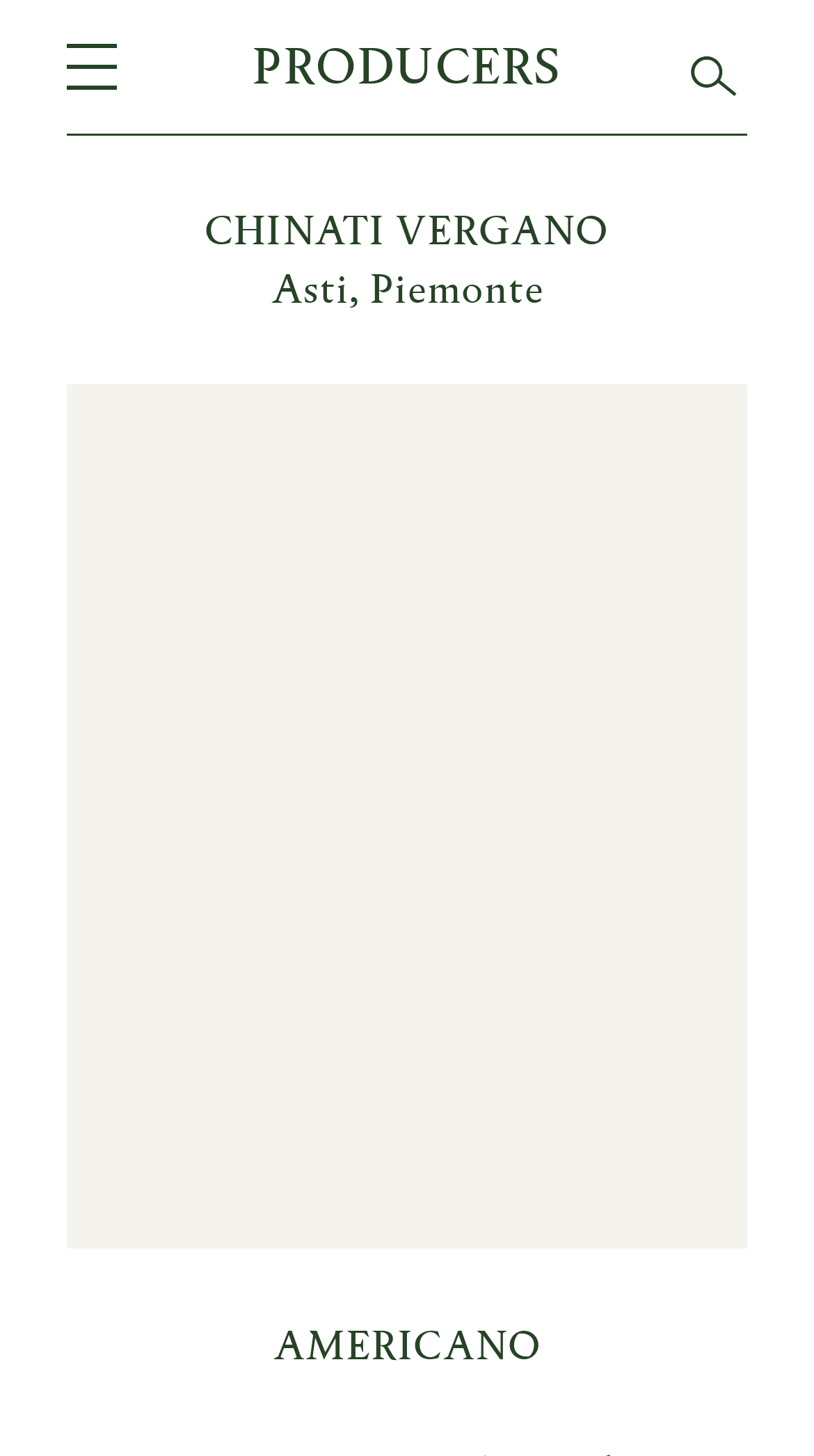What is the name of the producer?
Based on the screenshot, provide your answer in one word or phrase.

CHINATI VERGANO